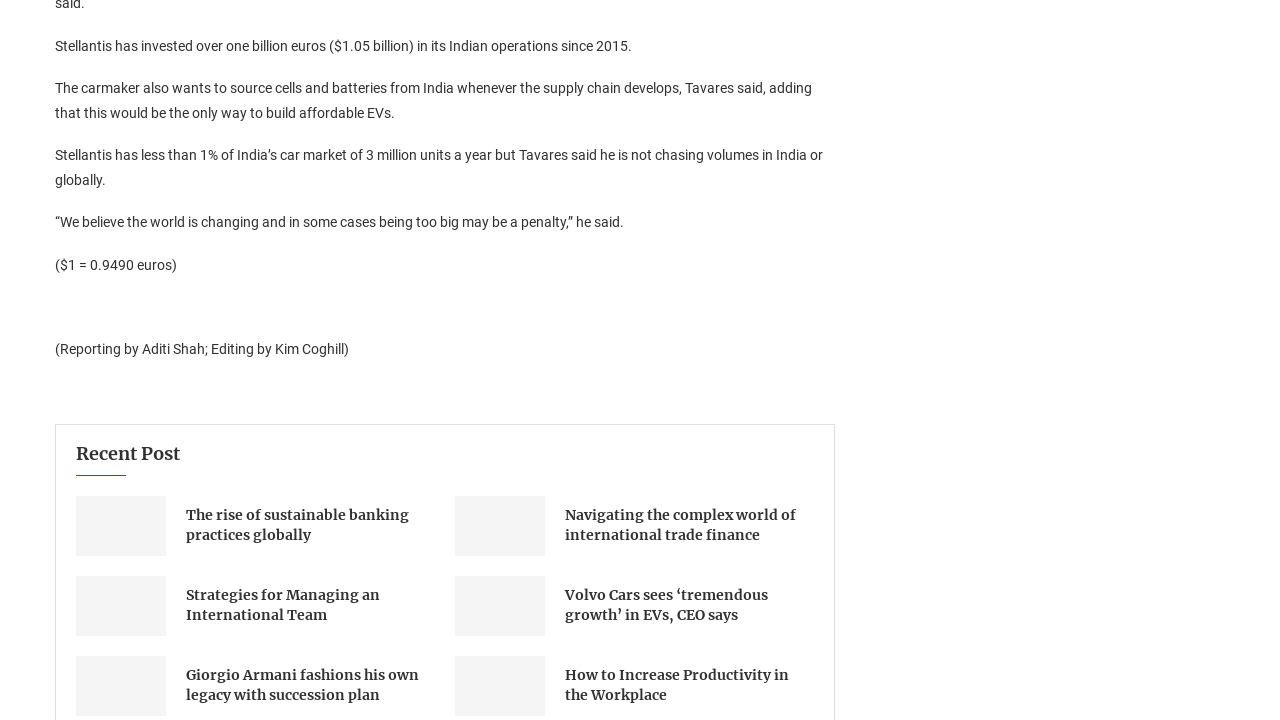Using the image as a reference, answer the following question in as much detail as possible:
What is Stellantis investing in India?

According to the text, Stellantis has invested over one billion euros in its Indian operations since 2015, as stated in the first paragraph.